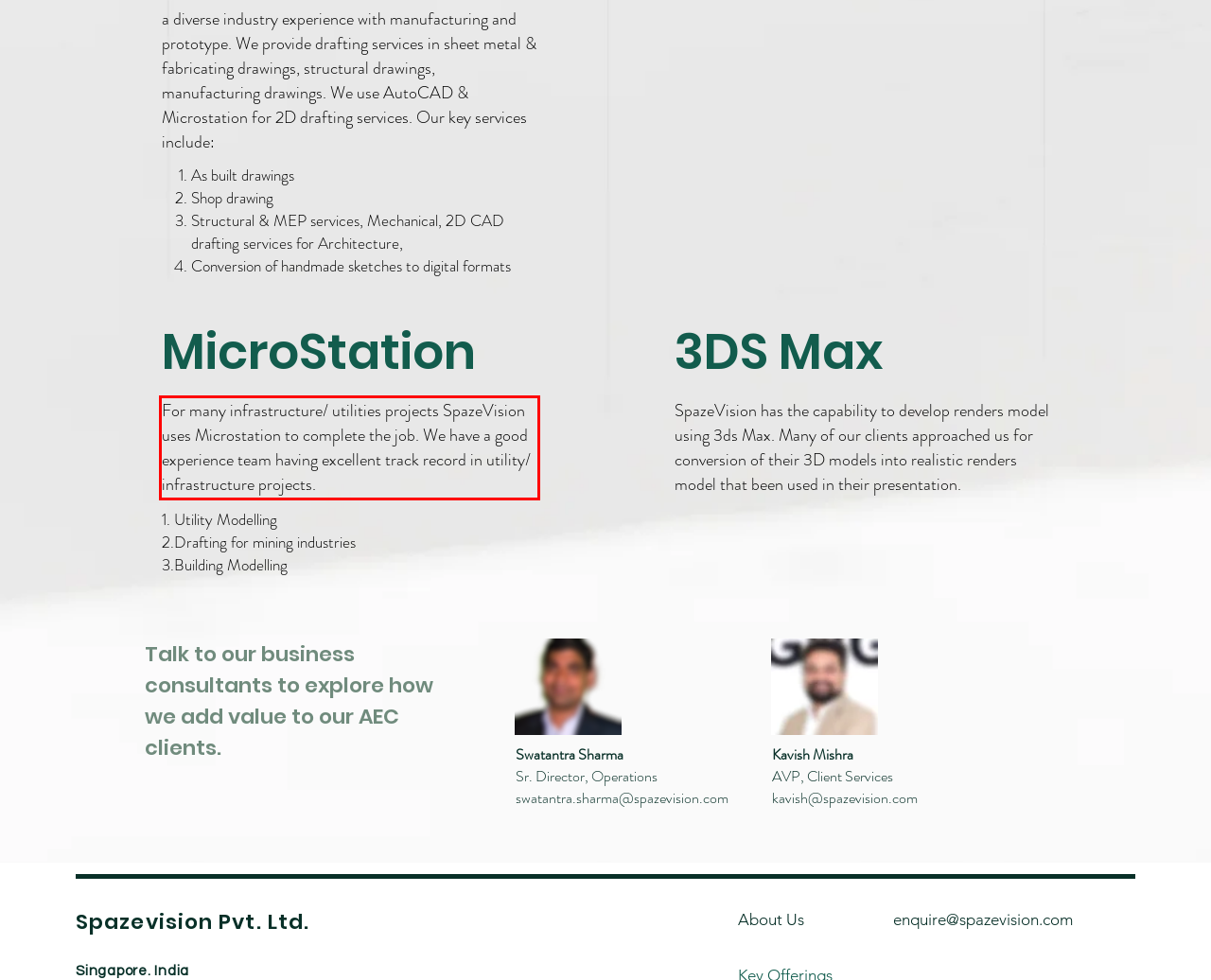Given a webpage screenshot, identify the text inside the red bounding box using OCR and extract it.

For many infrastructure/ utilities projects SpazeVision uses Microstation to complete the job. We have a good experience team having excellent track record in utility/ infrastructure projects.